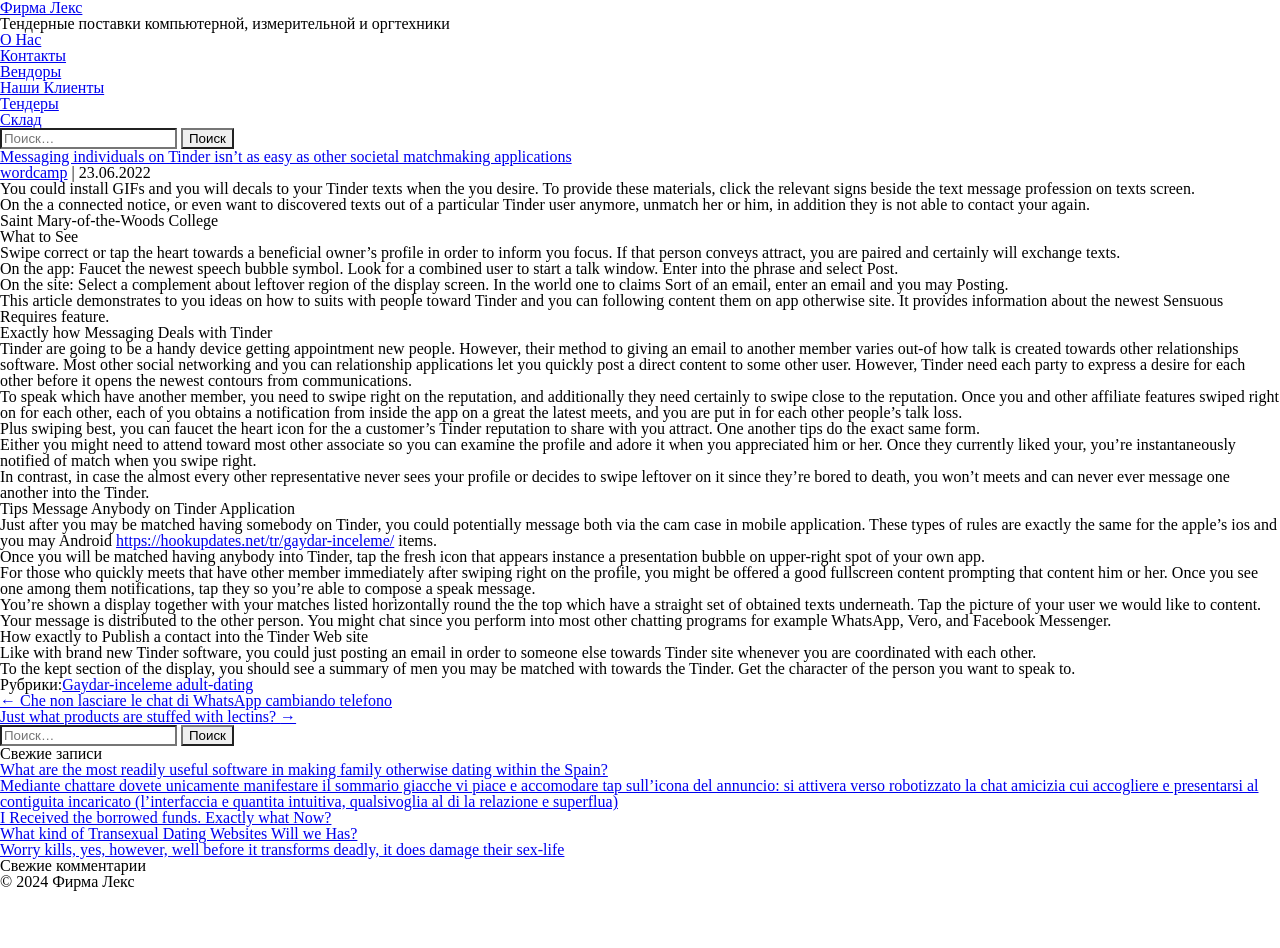Find the bounding box coordinates for the element that must be clicked to complete the instruction: "Click the 'Склад' link". The coordinates should be four float numbers between 0 and 1, indicated as [left, top, right, bottom].

[0.0, 0.117, 0.033, 0.135]